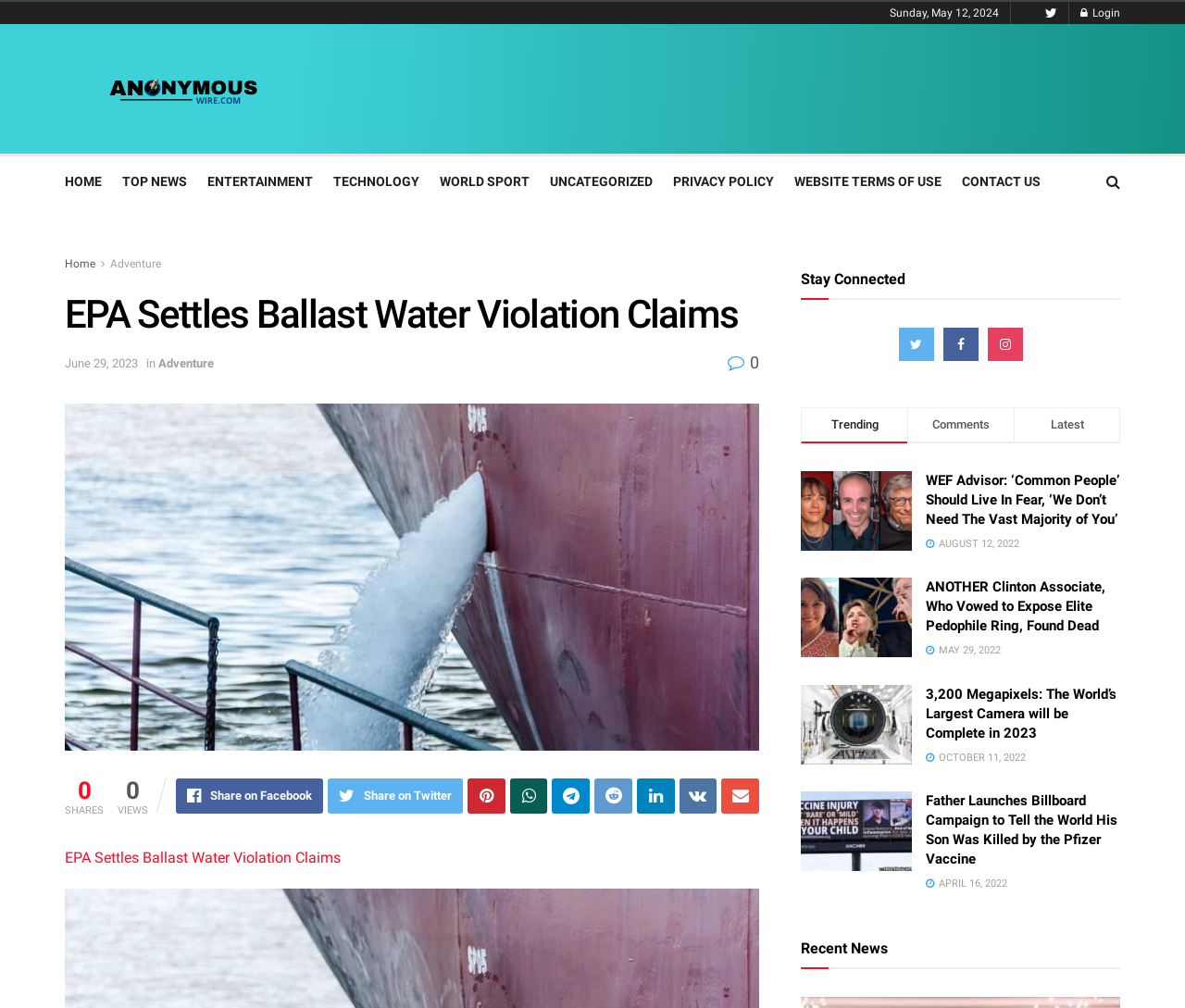Please provide a comprehensive response to the question based on the details in the image: How many recent news articles are listed?

I counted the number of recent news articles by looking at the list of articles below the 'Recent News' heading. I found 5 articles, each with a title, image, and date.